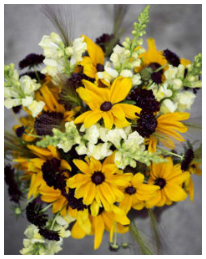Generate a comprehensive description of the image.

This vibrant bouquet showcases a stunning arrangement of yellow flowers, prominently featuring bright yellow rudbeckias (commonly known as black-eyed Susans) that radiate warmth and cheerfulness. Interspersed among the rudbeckias are delicate white snapdragons and deep purple accents, which add depth and contrast to the floral composition. The green foliage and small wisps of grass provide a natural touch, enhancing the bouquet's rustic charm. This image beautifully captures the essence of garden aesthetics, likely reflecting themes from Lisa Ising's book, "Trädgårdslegender," which explores the passionate enthusiasts shaping contemporary garden culture in Sweden.